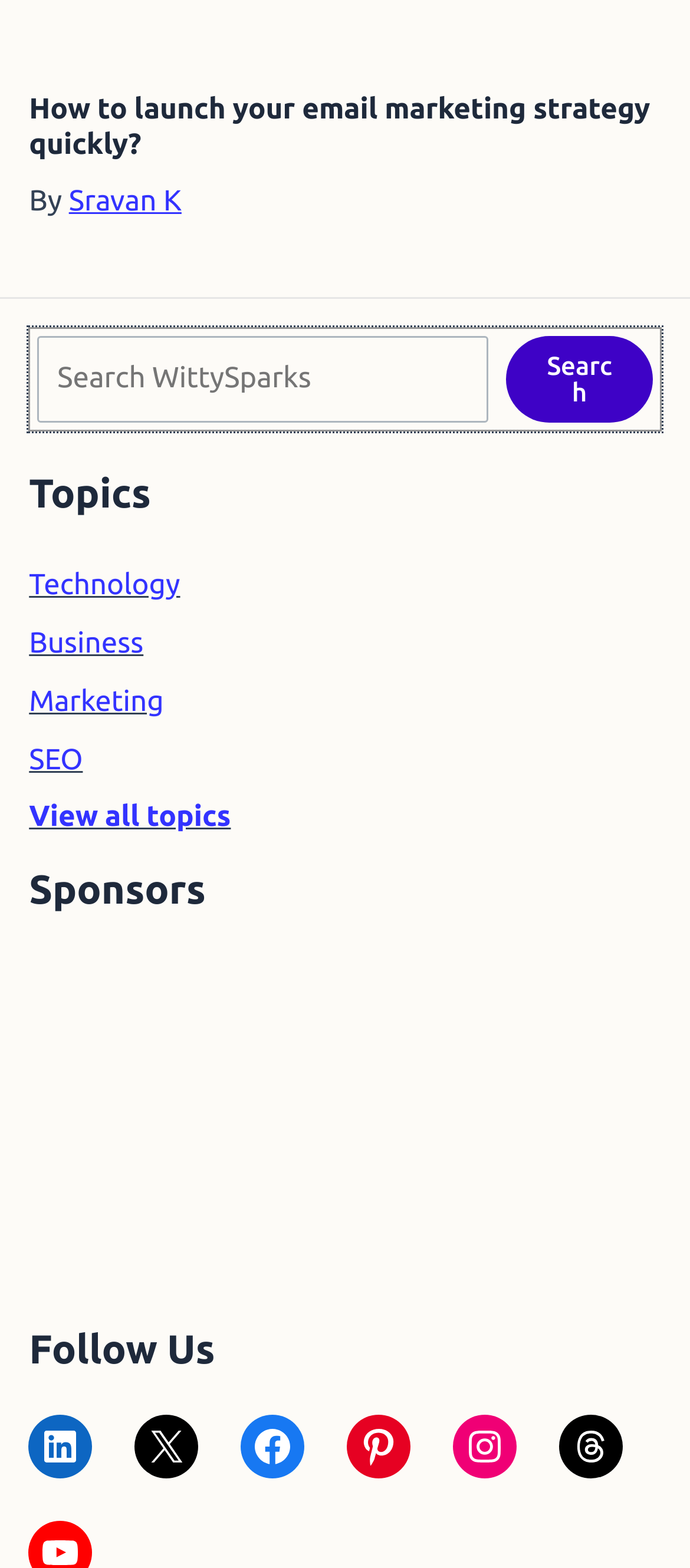Identify the bounding box coordinates for the region of the element that should be clicked to carry out the instruction: "read about us". The bounding box coordinates should be four float numbers between 0 and 1, i.e., [left, top, right, bottom].

None